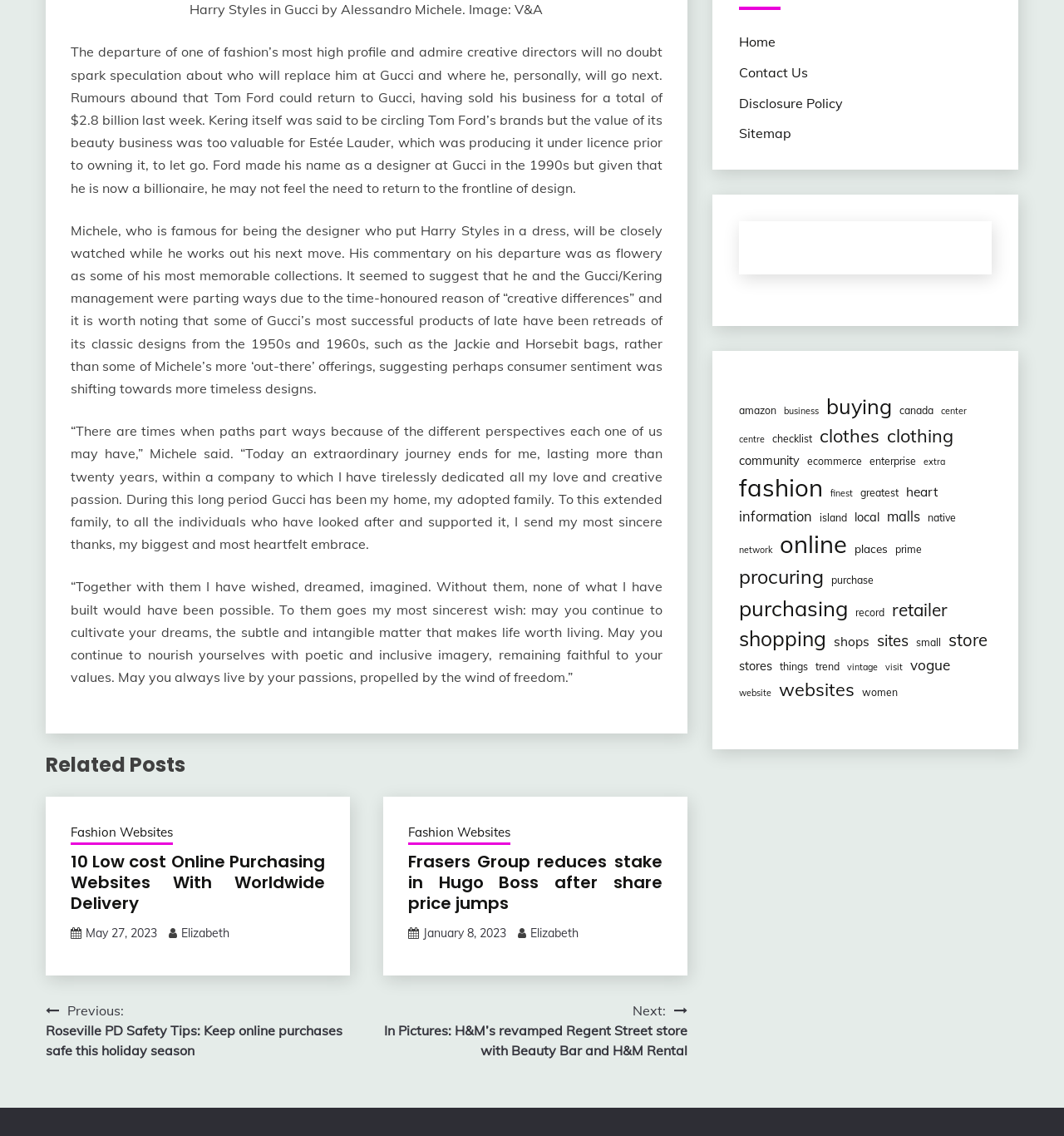Provide a brief response to the question using a single word or phrase: 
What is the title of the related post?

10 Low cost Online Purchasing Websites With Worldwide Delivery